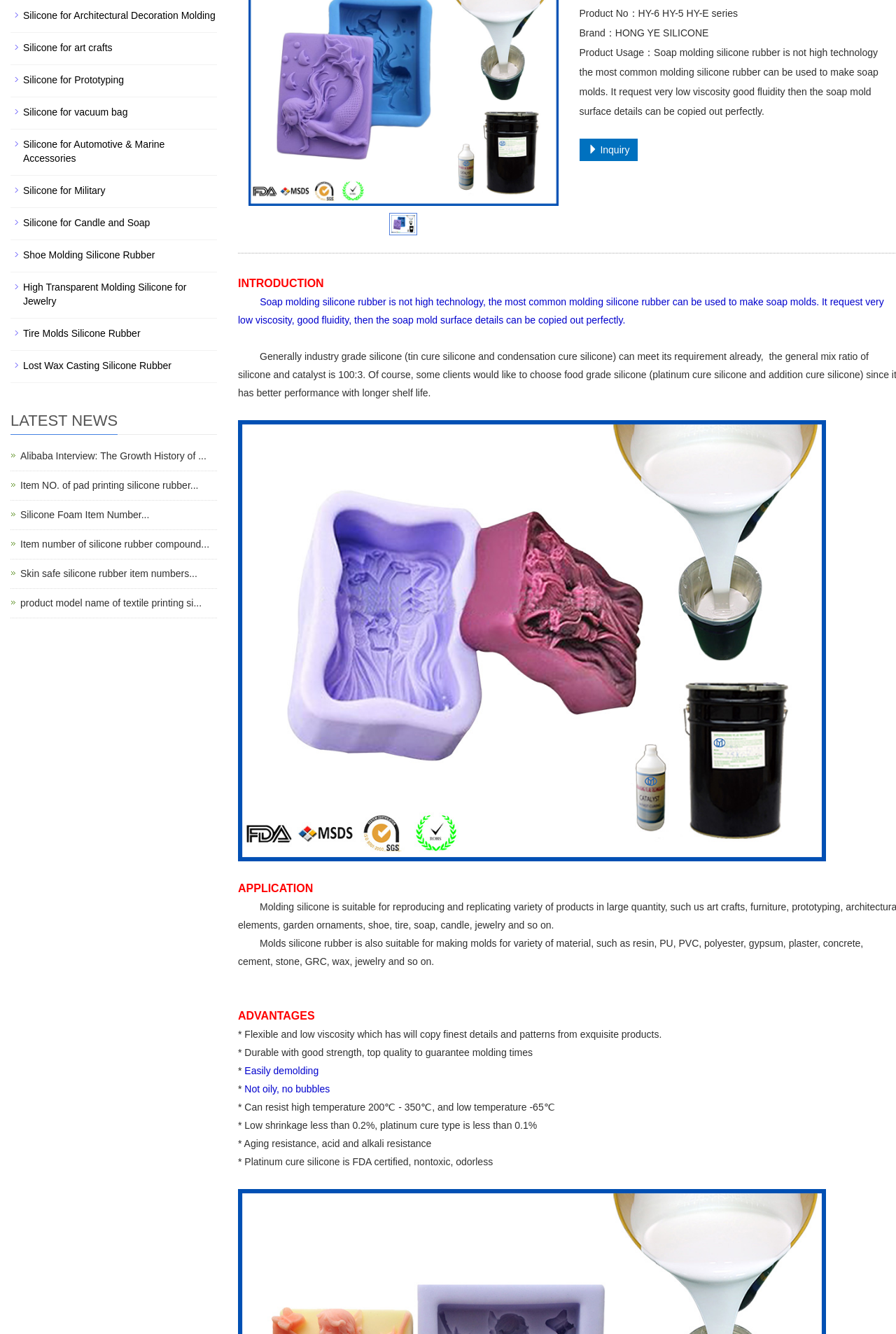Please determine the bounding box coordinates, formatted as (top-left x, top-left y, bottom-right x, bottom-right y), with all values as floating point numbers between 0 and 1. Identify the bounding box of the region described as: Silicone for art crafts

[0.012, 0.027, 0.242, 0.044]